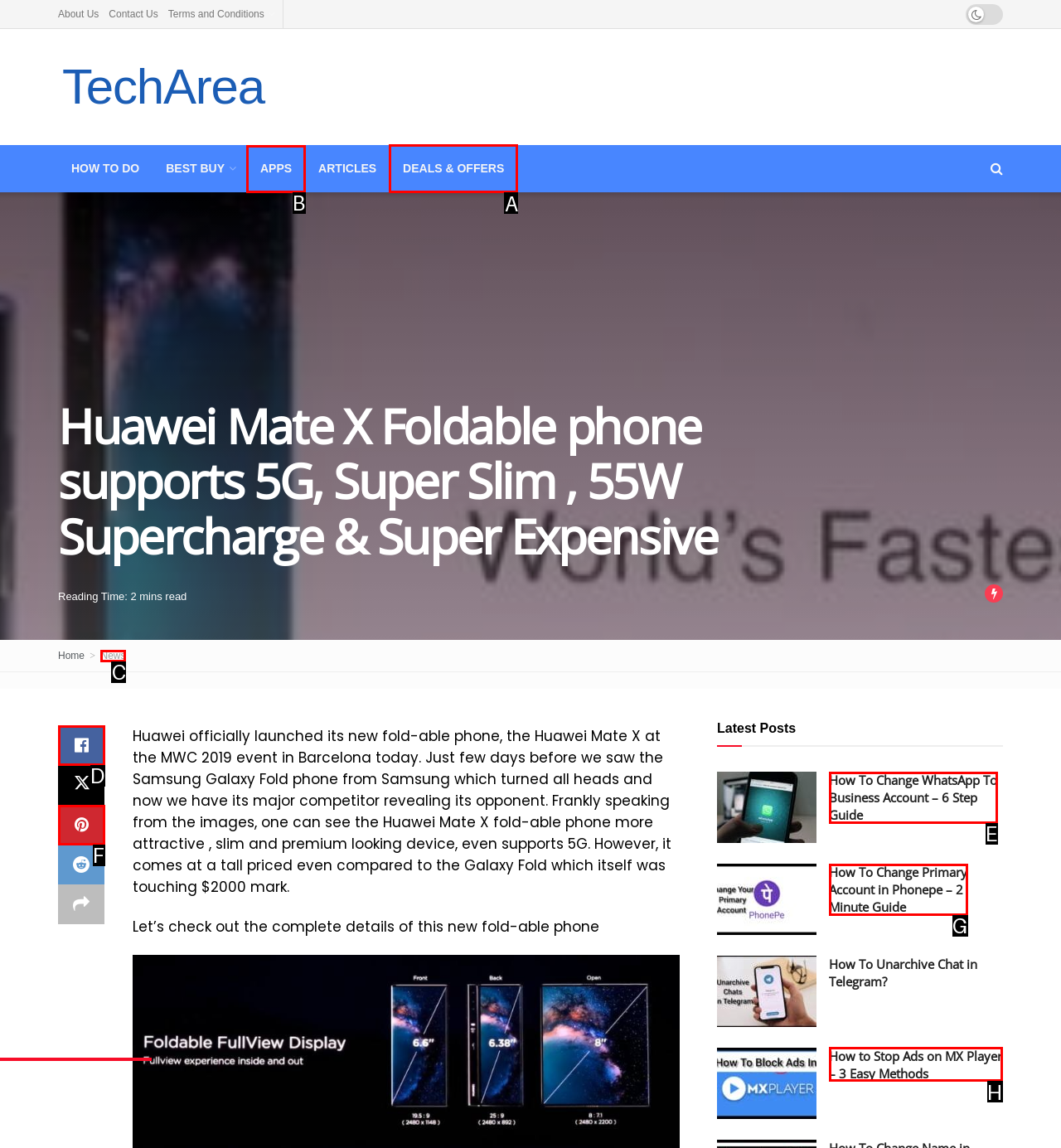Identify which lettered option to click to carry out the task: Explore the deals and offers. Provide the letter as your answer.

A